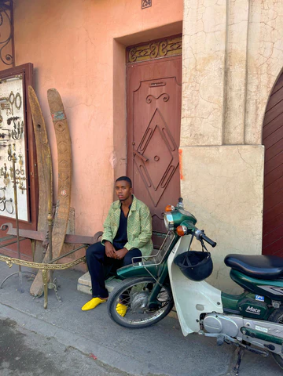Is there a motor scooter in the scene?
Analyze the image and deliver a detailed answer to the question.

According to the caption, to the side of the man, a classic motor scooter adds a modern touch to the traditional environment, indicating the presence of a motor scooter in the scene.